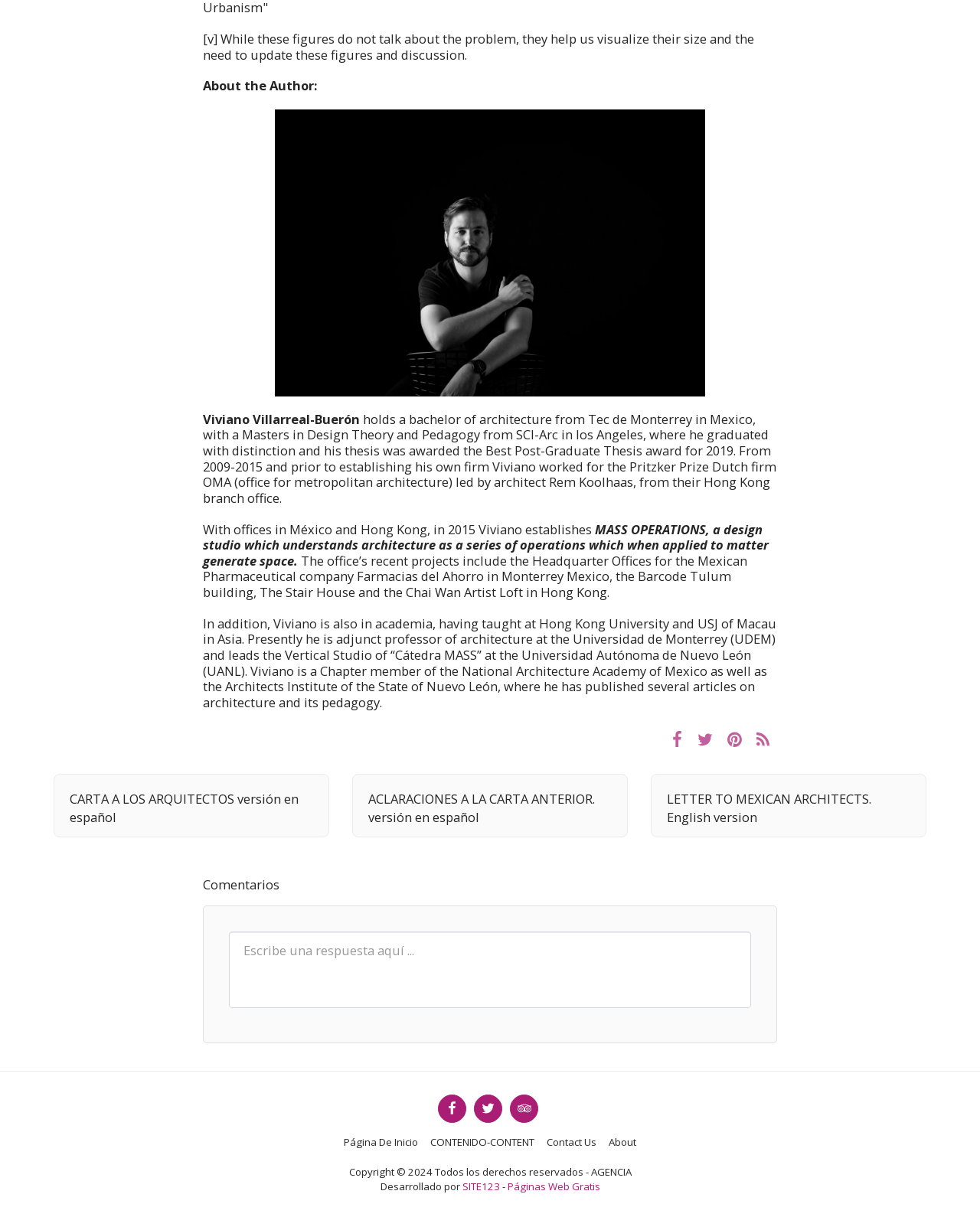Locate the UI element described by Contact us in the provided webpage screenshot. Return the bounding box coordinates in the format (top-left x, top-left y, bottom-right x, bottom-right y), ensuring all values are between 0 and 1.

[0.558, 0.932, 0.609, 0.945]